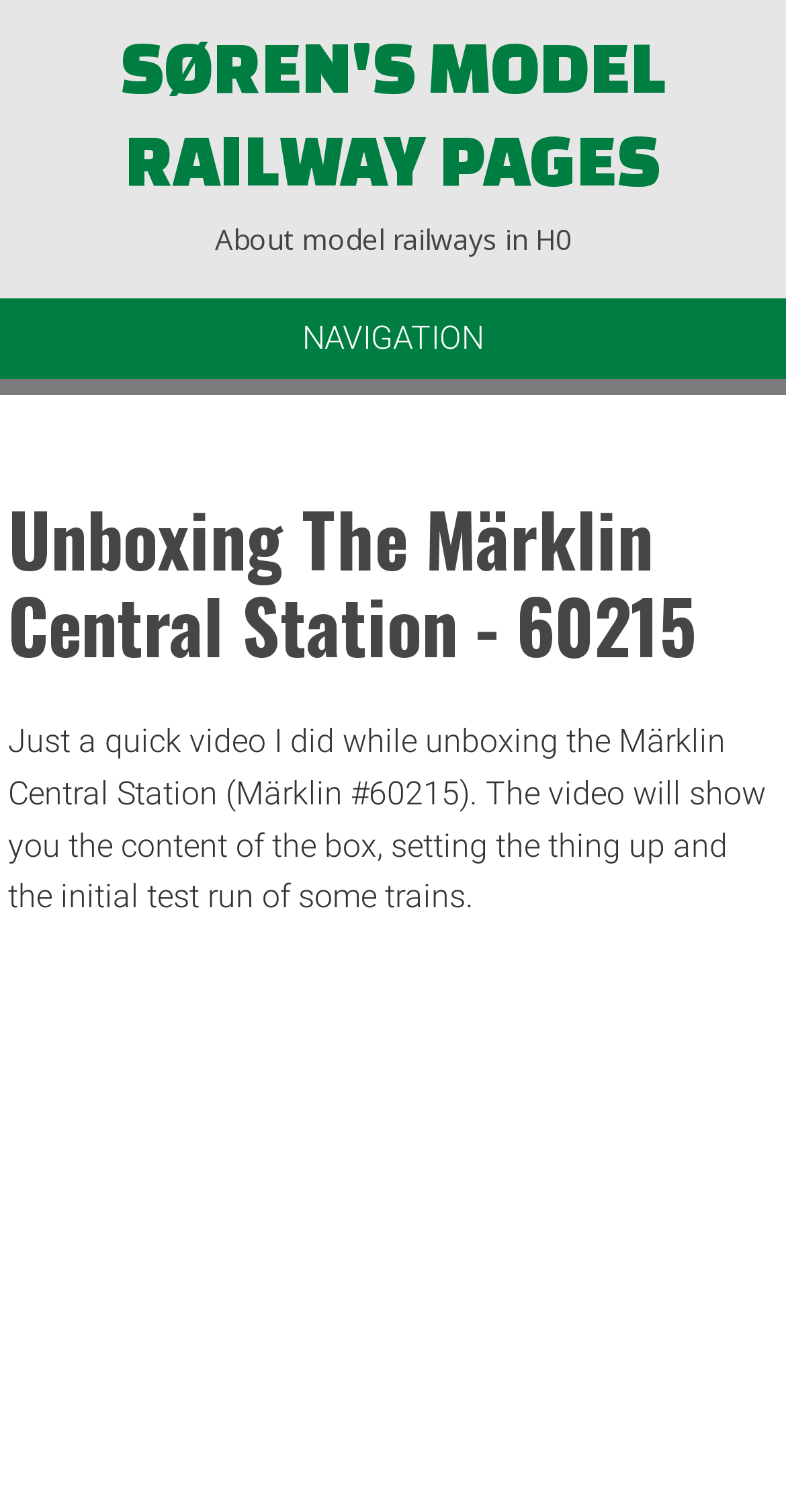Provide a thorough summary of the webpage.

The webpage is about Søren's Model Railway Pages, with a focus on unboxing the Märklin Central Station. At the top of the page, there is a large heading that reads "SØREN'S MODEL RAILWAY PAGES", with a link to the same title next to it. Below this, there is a smaller heading that says "About model railways in H0". 

To the right of the "About model railways in H0" heading, there is a link labeled "NAVIGATION". Below the navigation link, there is another heading that reads "Unboxing The Märklin Central Station - 60215", with a link to the same title next to it. 

Underneath the "Unboxing The Märklin Central Station - 60215" heading, there is a block of text that describes the content of the page, which is a video about unboxing the Märklin Central Station, showing the contents of the box, setting it up, and the initial test run of some trains.